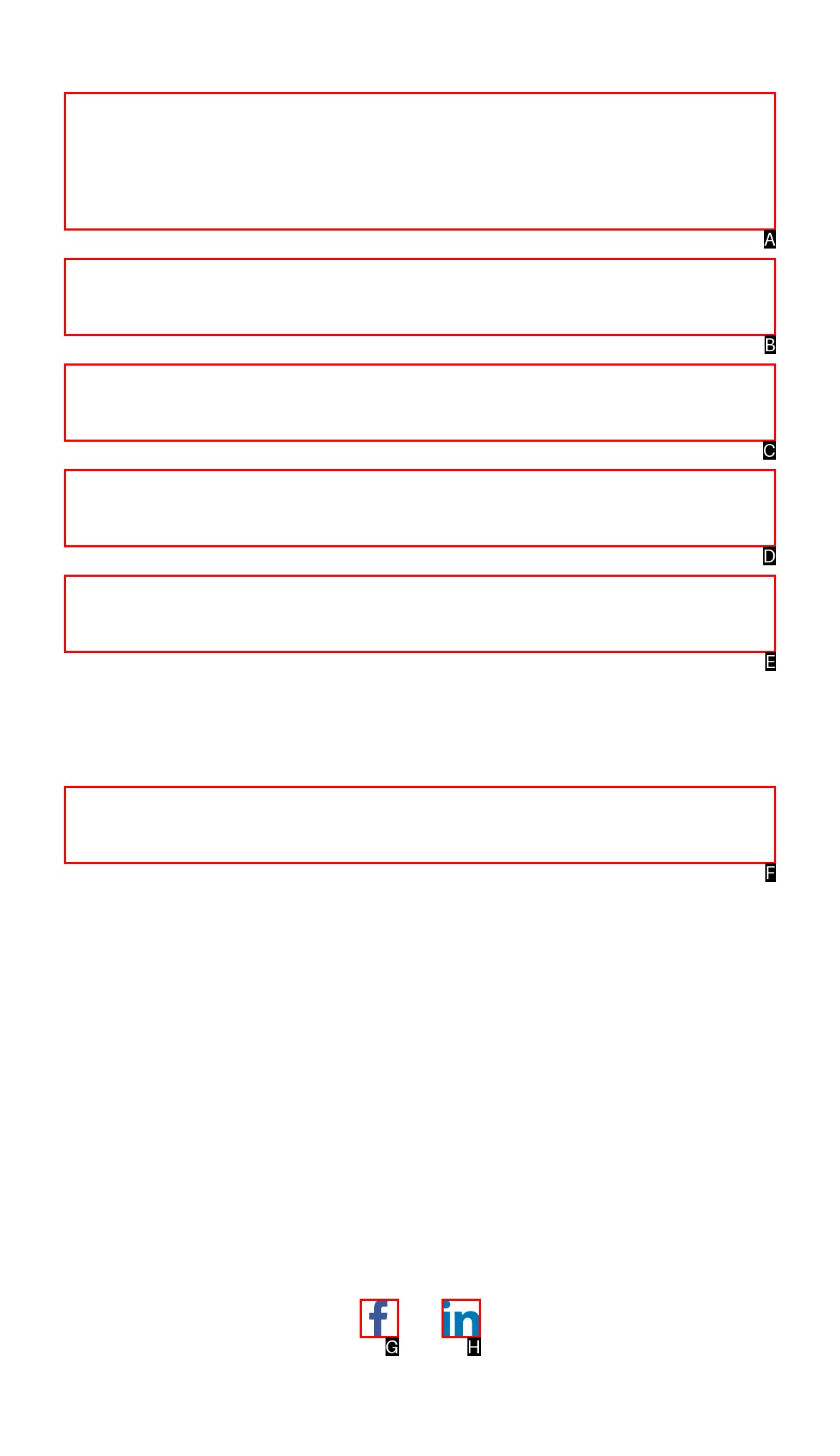Choose the letter that best represents the description: Podcast. Provide the letter as your response.

E